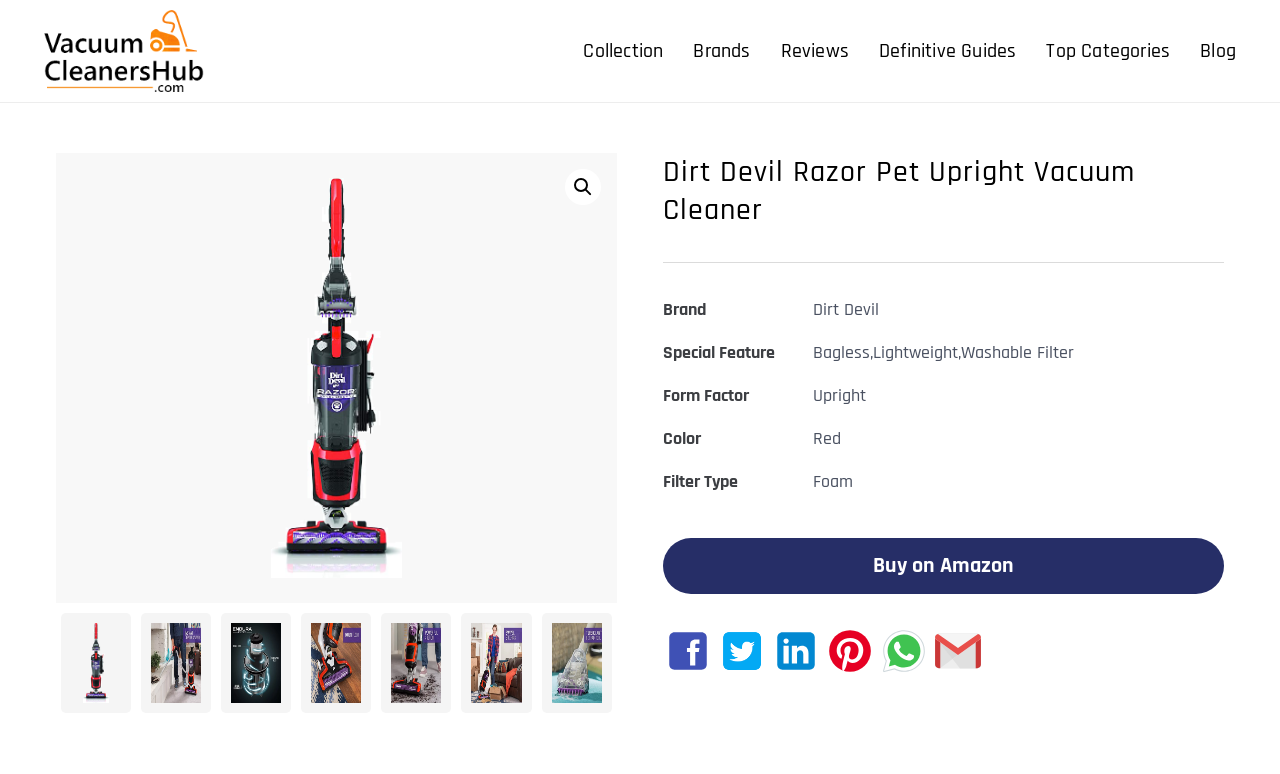Please give a succinct answer using a single word or phrase:
What is the type of filter used in the vacuum cleaner?

Foam